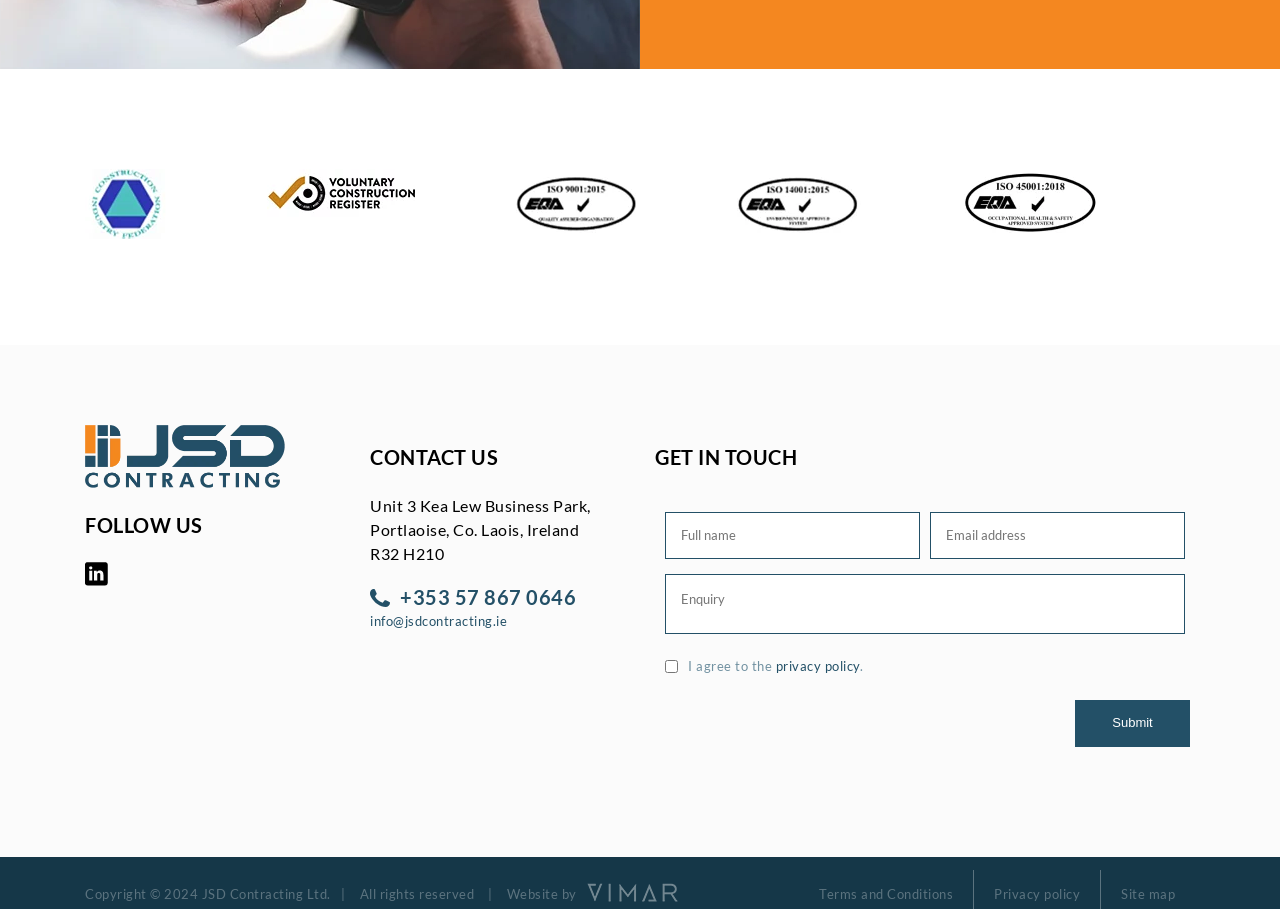Locate the bounding box coordinates of the area where you should click to accomplish the instruction: "Enter full name".

[0.52, 0.029, 0.719, 0.08]